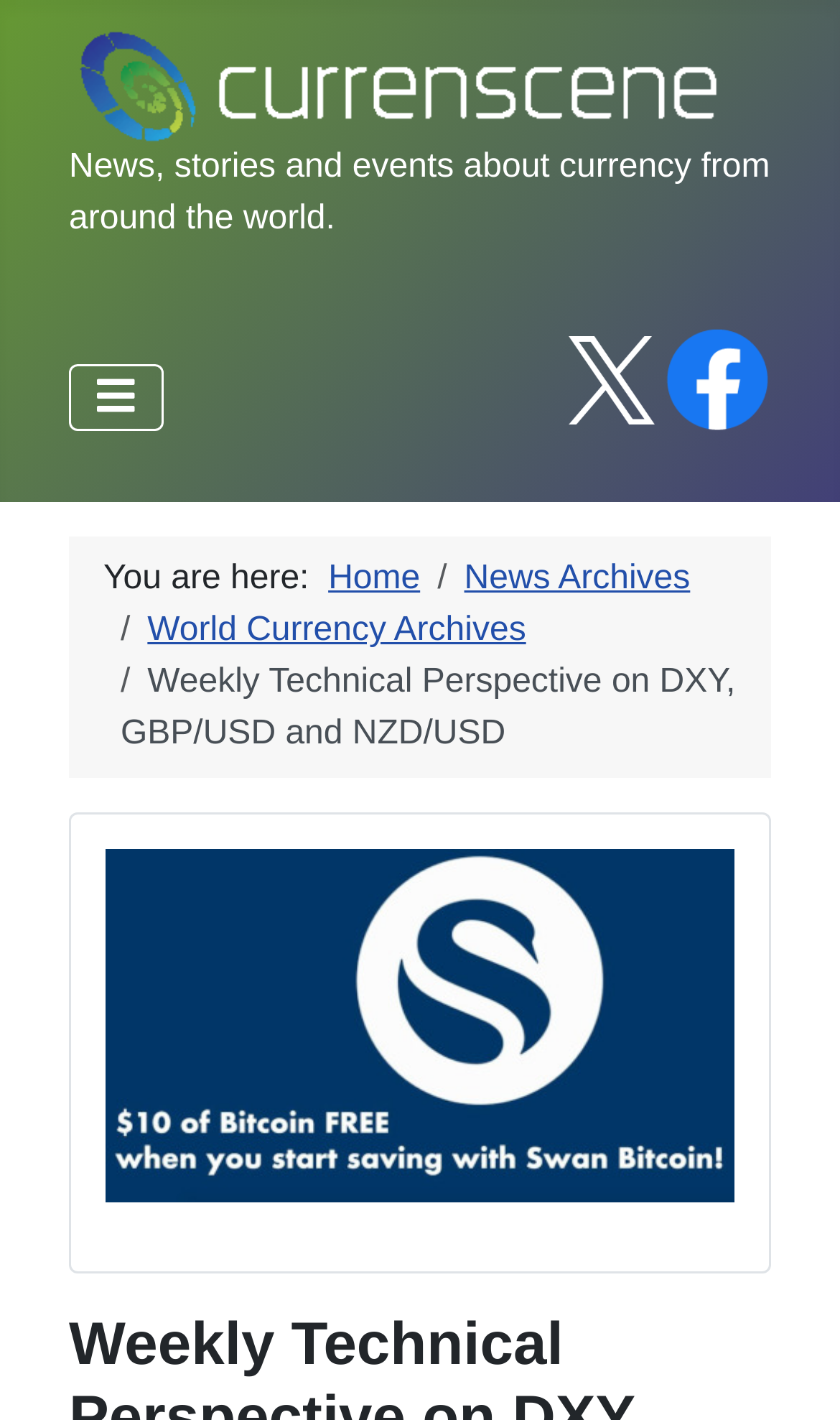Determine the bounding box coordinates of the clickable region to carry out the instruction: "View the Weekly Technical Perspective on DXY, GBP/USD and NZD/USD article".

[0.144, 0.468, 0.876, 0.53]